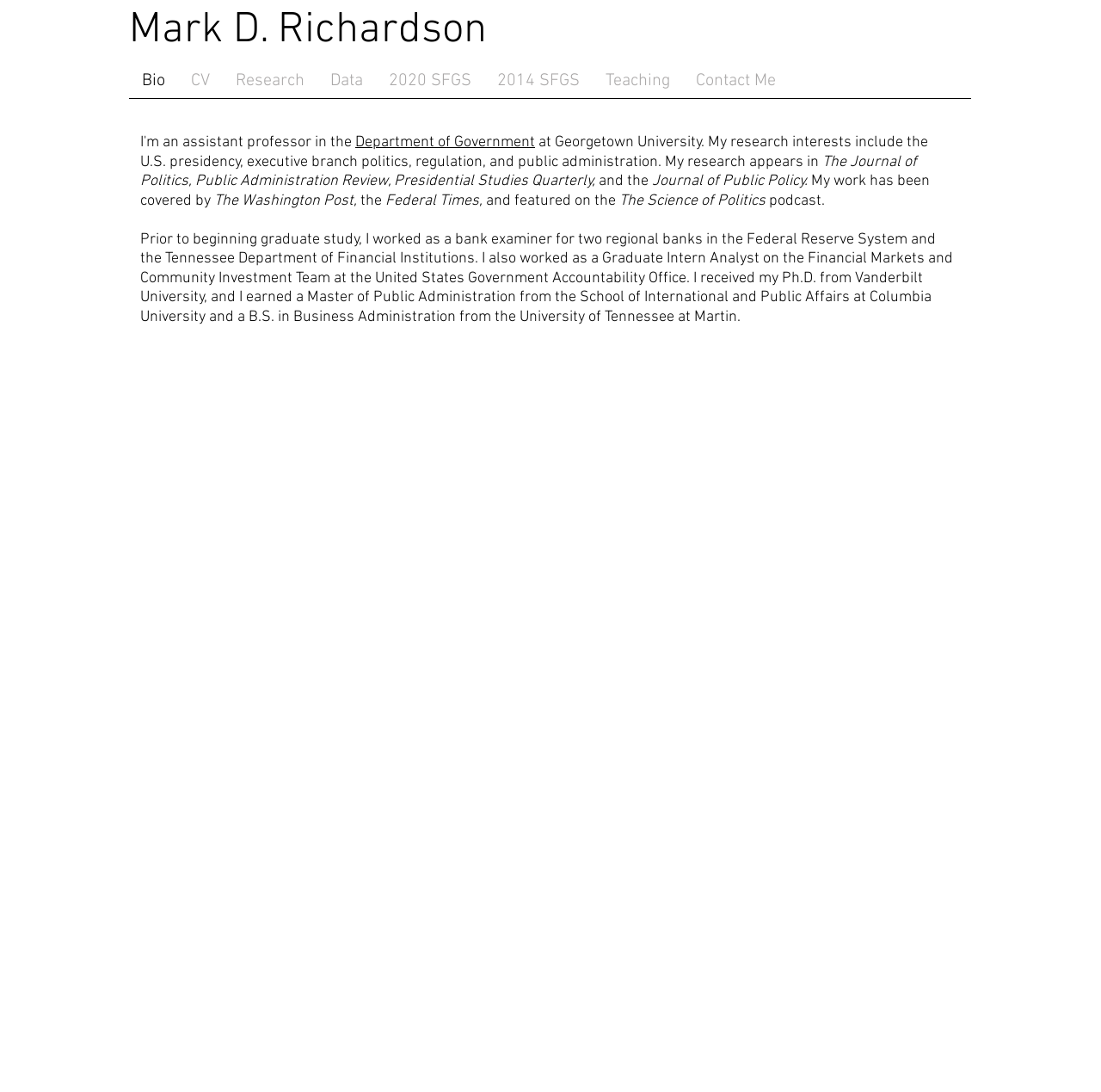Please identify the bounding box coordinates for the region that you need to click to follow this instruction: "Visit the CV page".

[0.162, 0.063, 0.202, 0.085]